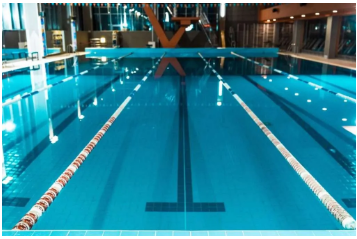Please provide a one-word or short phrase answer to the question:
What type of users does the diving board cater to?

Competitive and recreational